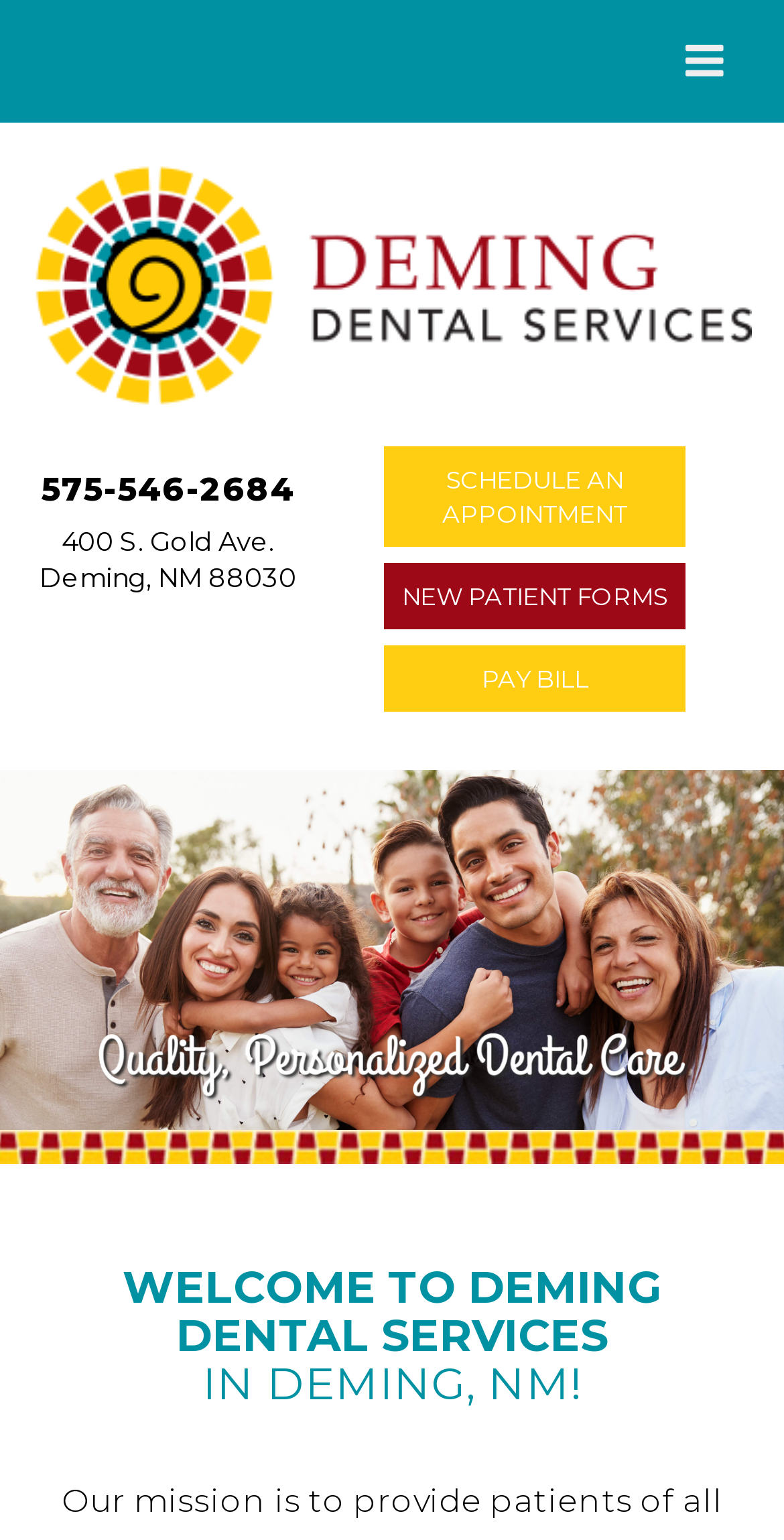Provide a single word or phrase to answer the given question: 
What is the main image on the page about?

Quality, Personalized Dental Care